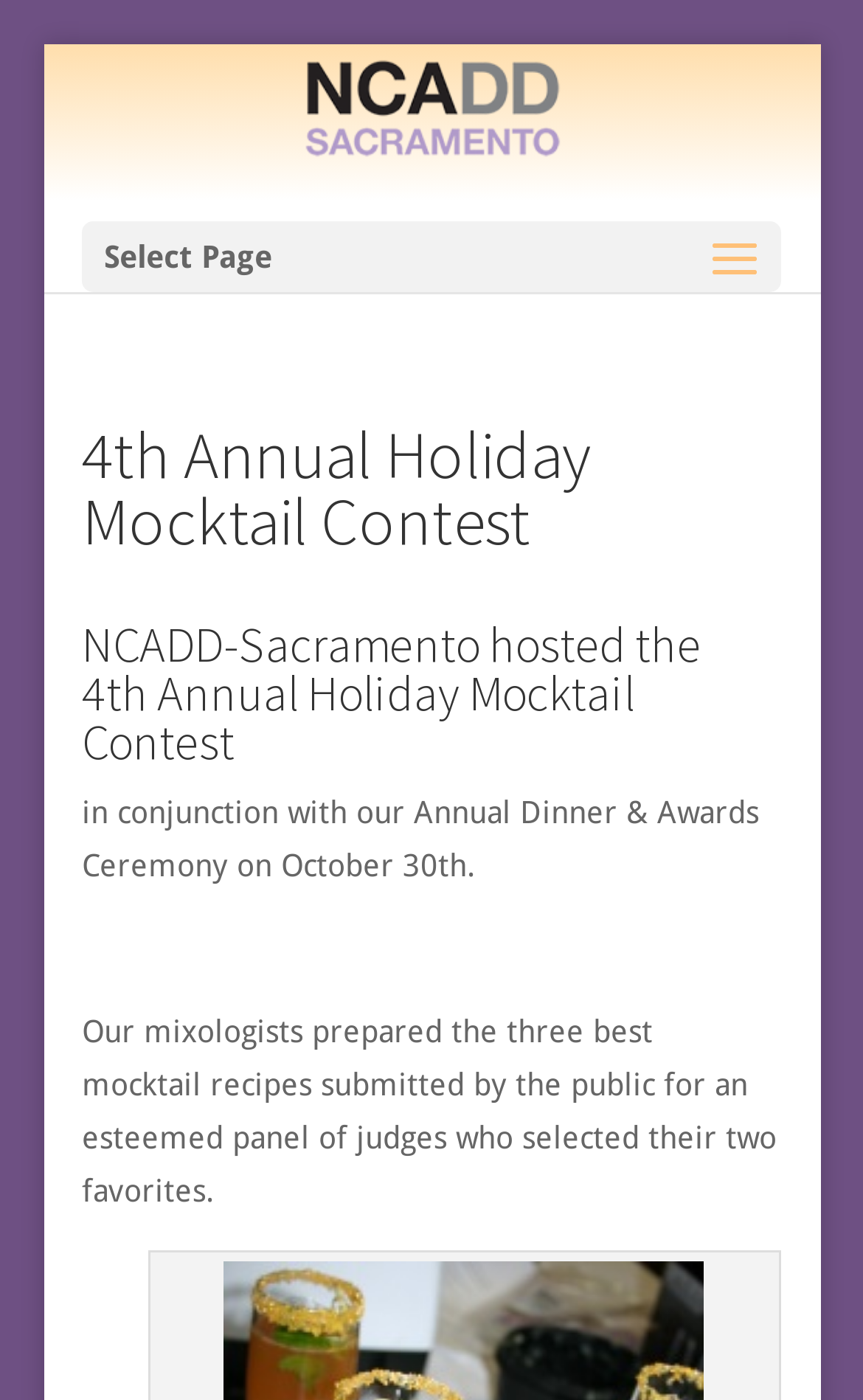Carefully examine the image and provide an in-depth answer to the question: What was the purpose of the mixologists?

According to the text, 'Our mixologists prepared the three best mocktail recipes submitted by the public for an esteemed panel of judges who selected their two favorites.' This implies that the purpose of the mixologists was to prepare the mocktail recipes for the judges to evaluate.